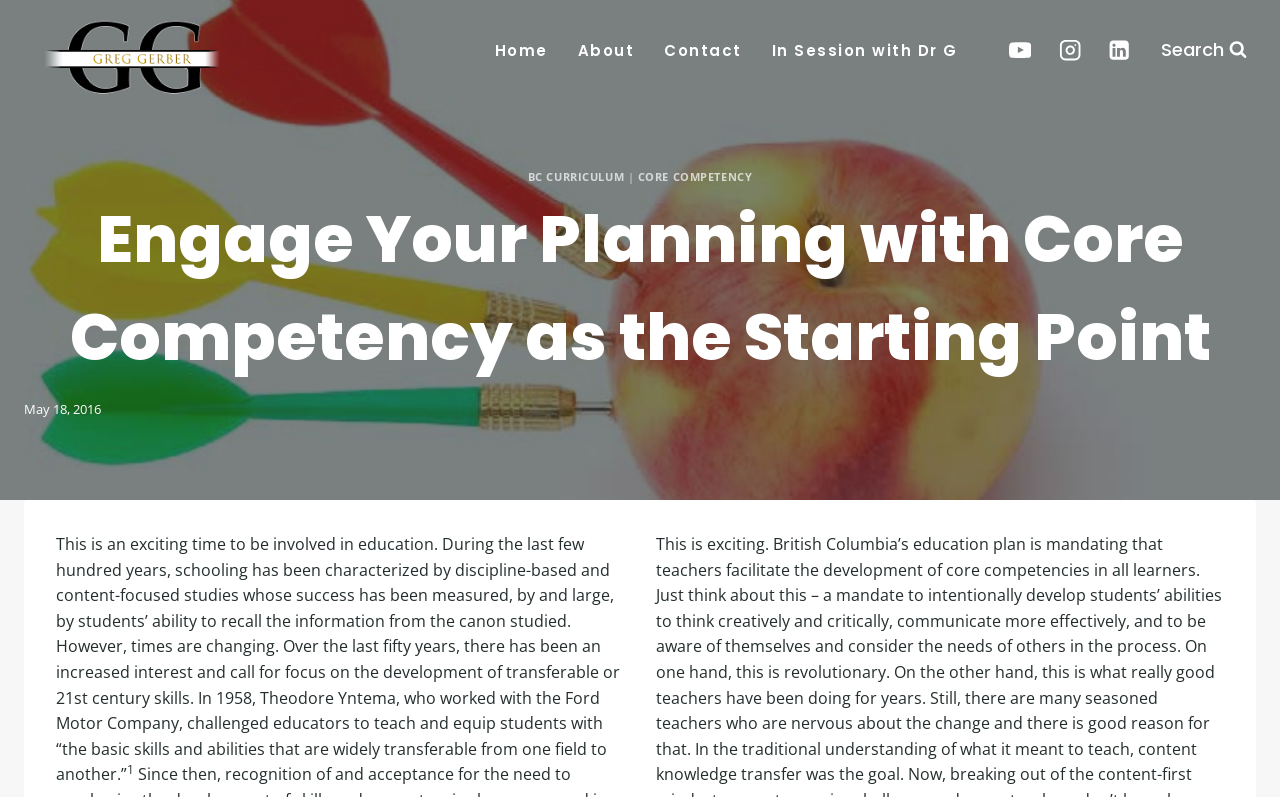Can you specify the bounding box coordinates of the area that needs to be clicked to fulfill the following instruction: "View the YouTube channel"?

[0.779, 0.035, 0.814, 0.091]